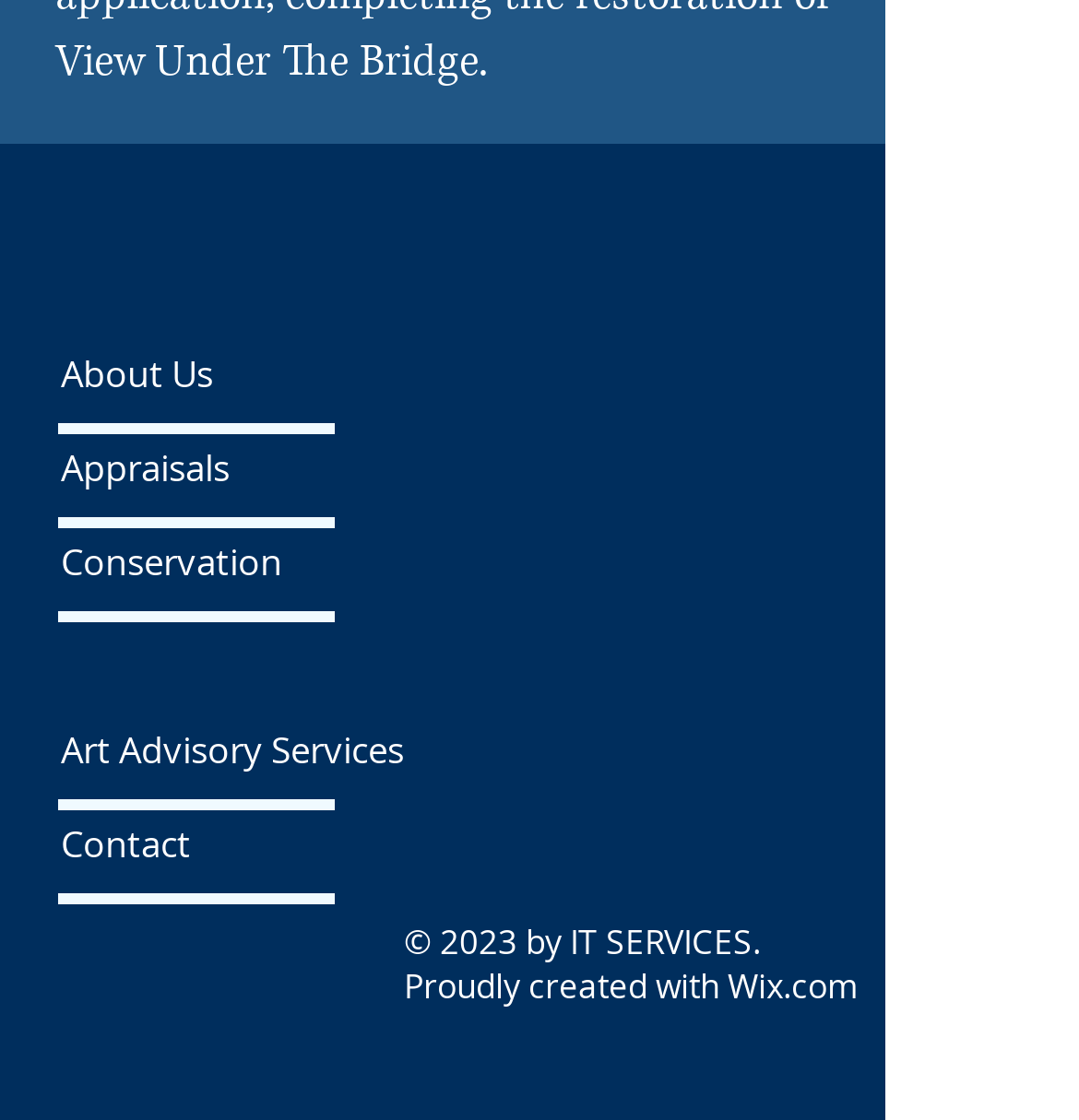Pinpoint the bounding box coordinates of the clickable element to carry out the following instruction: "Explore Industrial Robot products."

None